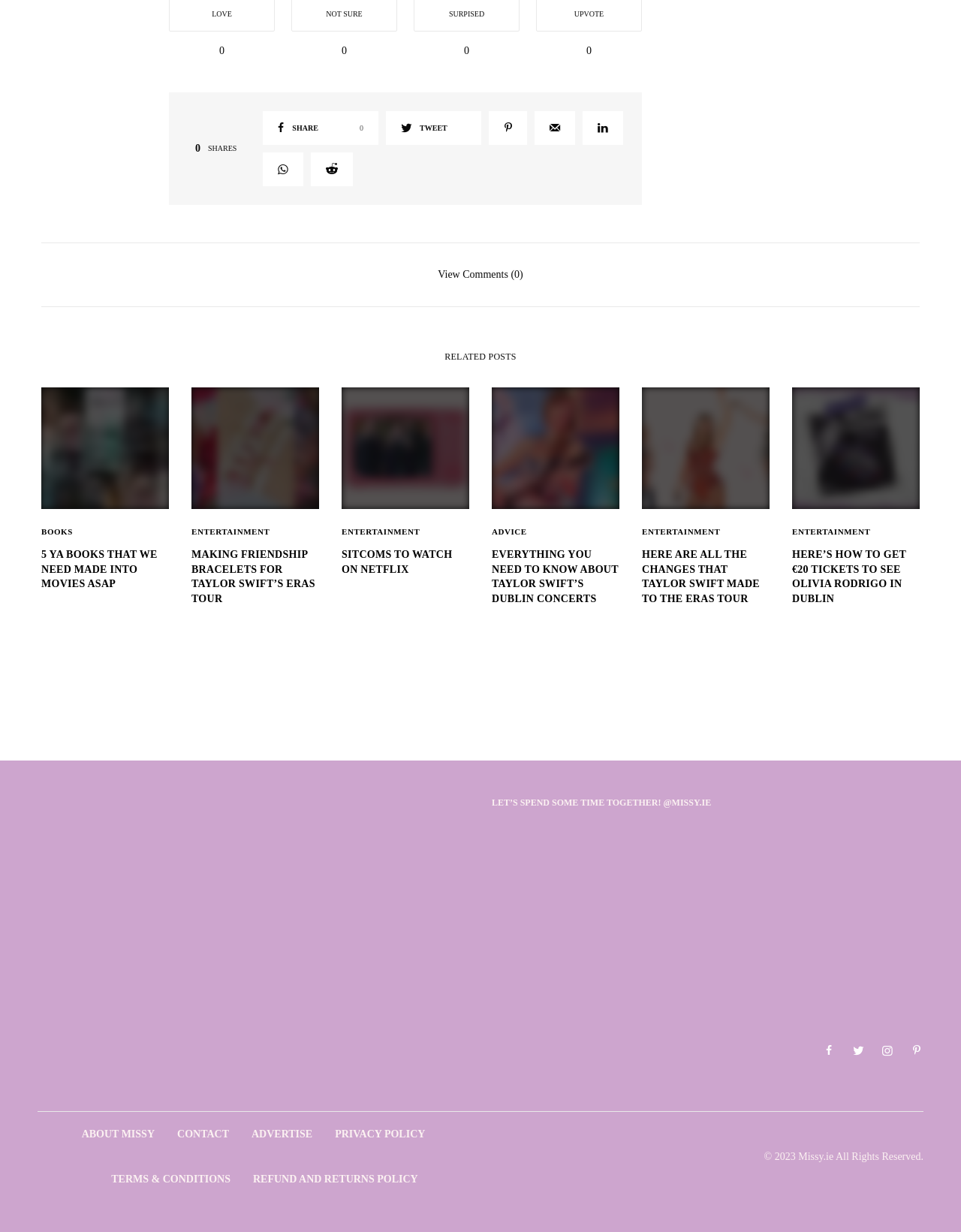Give a one-word or short phrase answer to this question: 
What is the purpose of the 'SHARES' button?

To share content